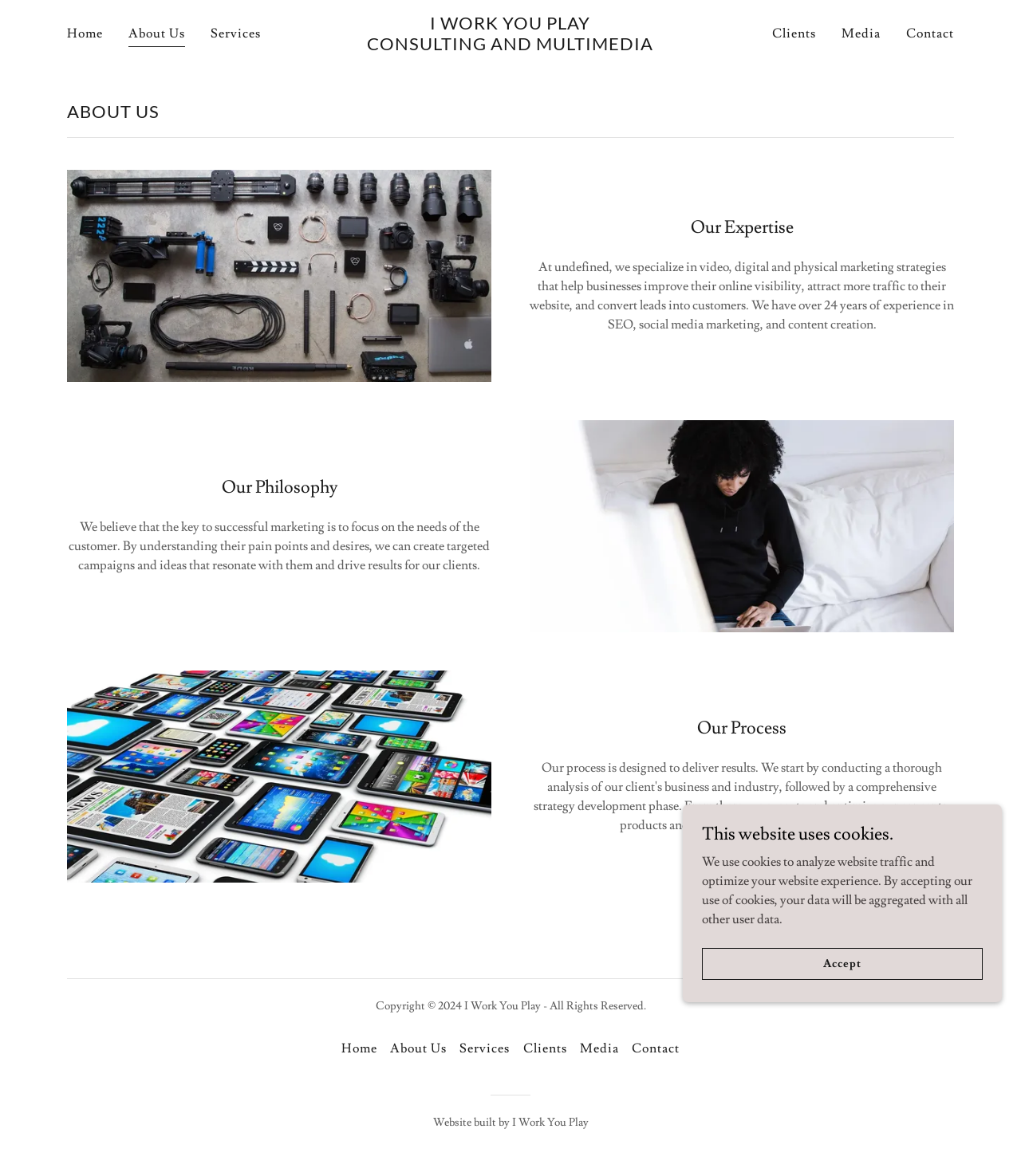What type of marketing strategies does the company specialize in?
Based on the image content, provide your answer in one word or a short phrase.

video, digital and physical